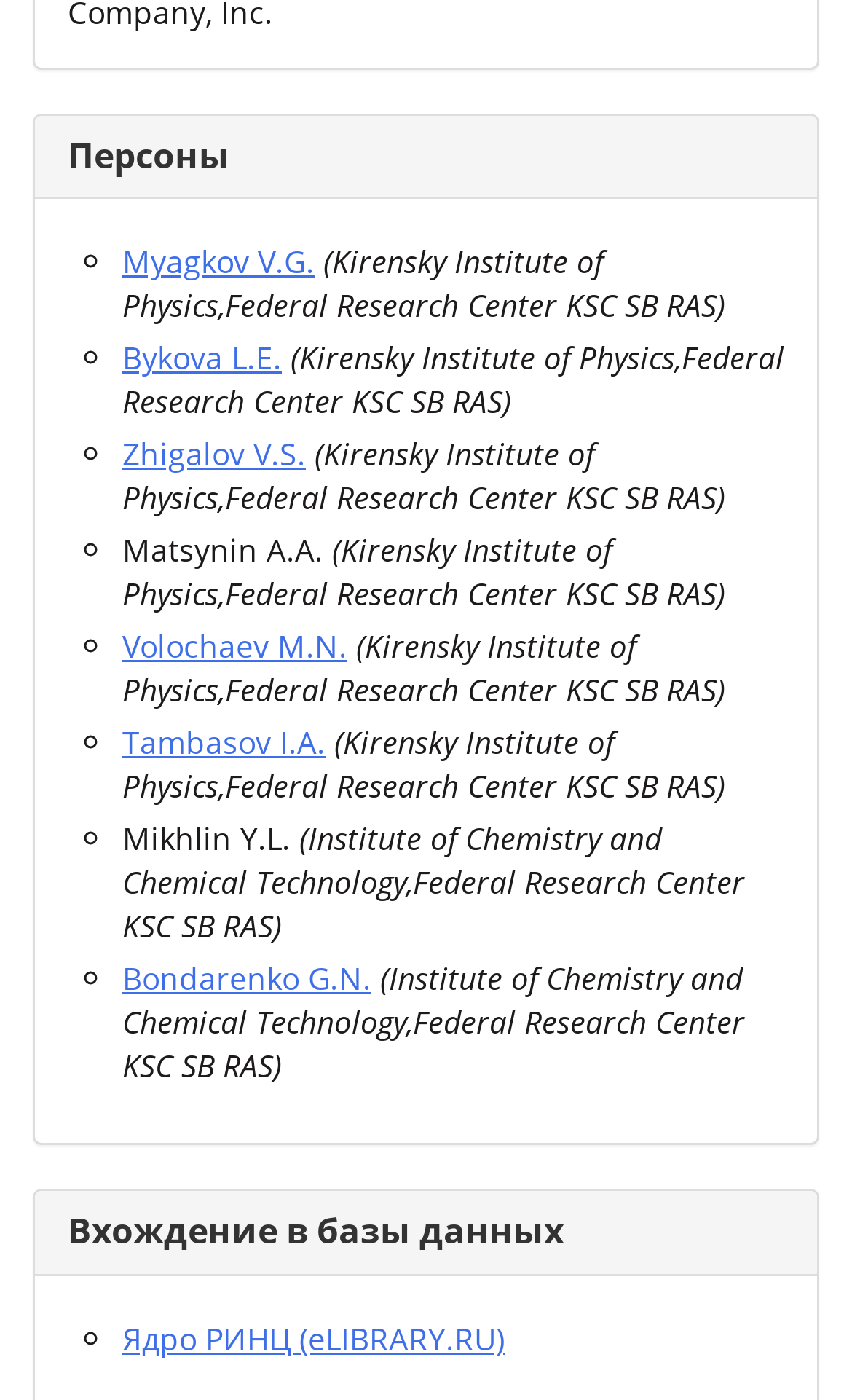Answer the question briefly using a single word or phrase: 
What is the format of the list?

Bulleted list